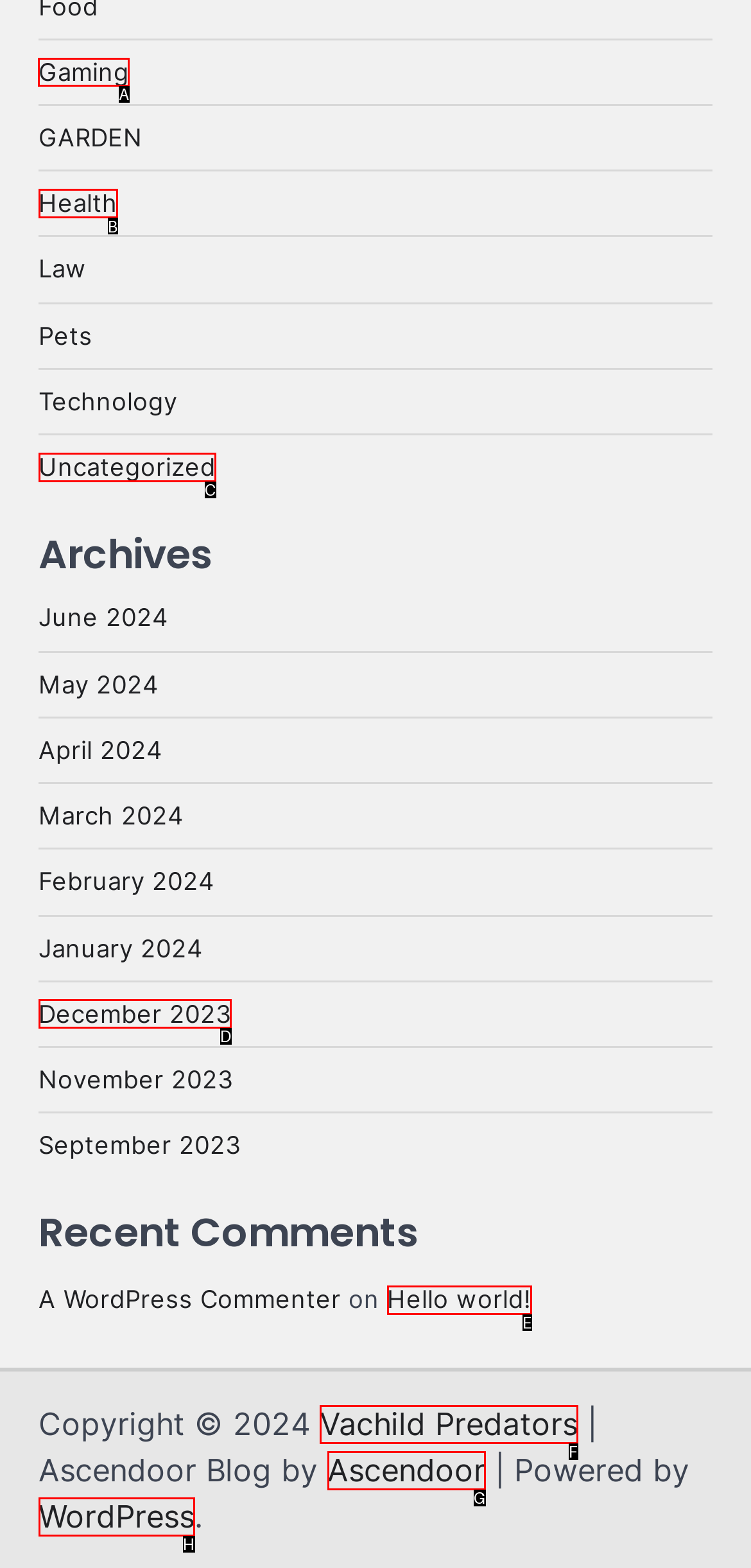Which lettered option should be clicked to perform the following task: Search for something
Respond with the letter of the appropriate option.

None